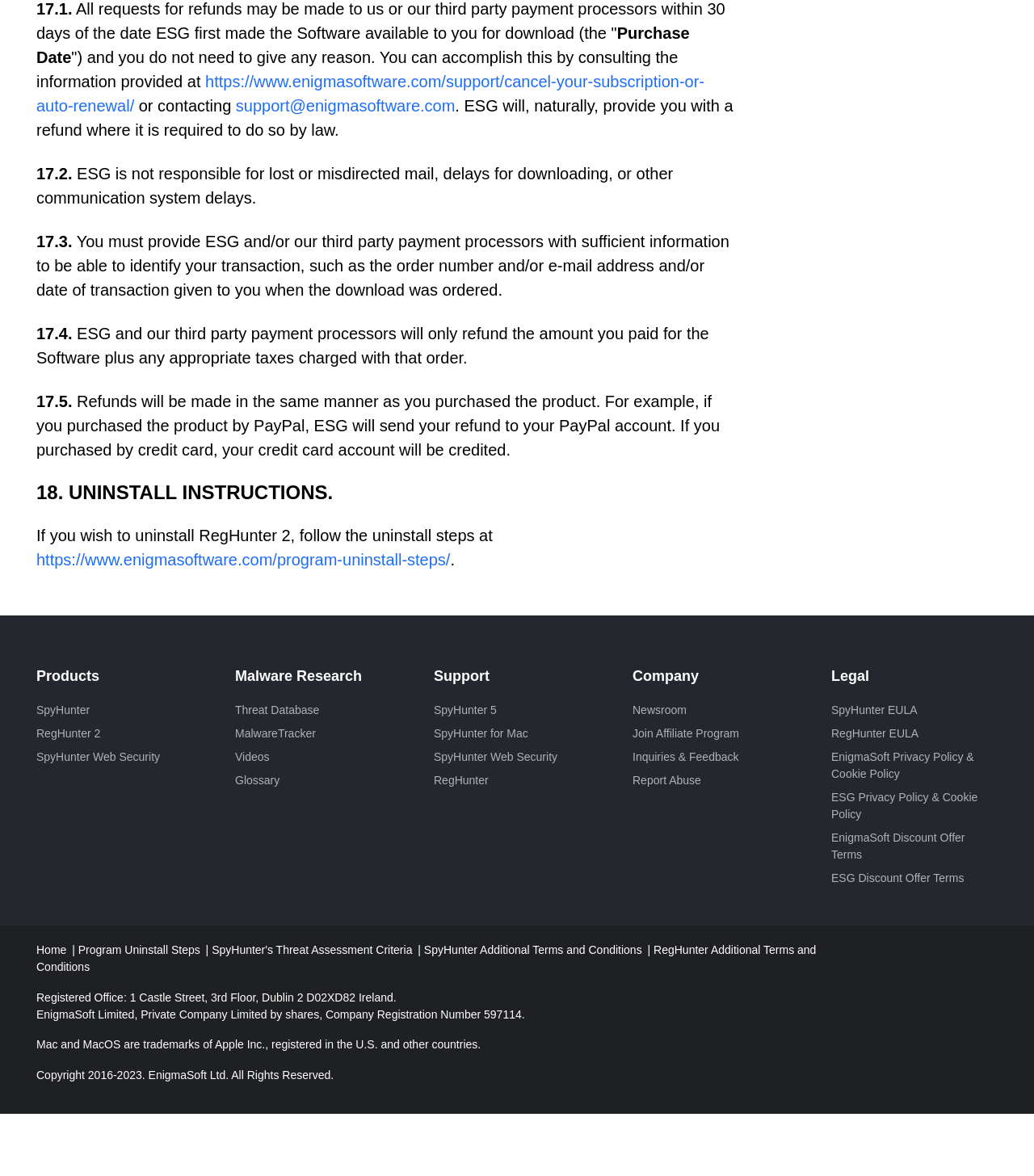Identify the bounding box for the described UI element: "Program Uninstall Steps".

[0.076, 0.802, 0.202, 0.813]